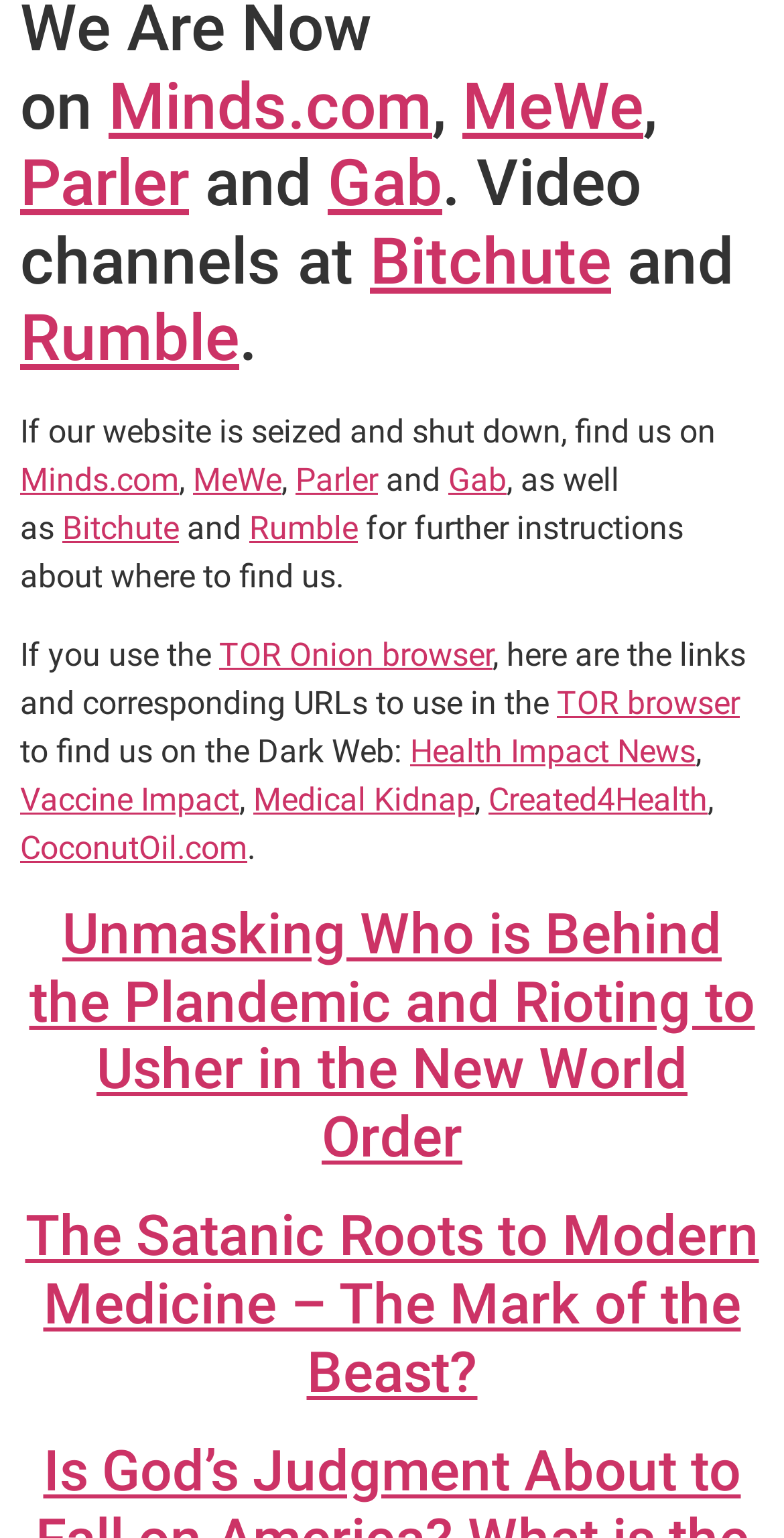Please give a succinct answer to the question in one word or phrase:
What is the first social media platform mentioned?

Minds.com